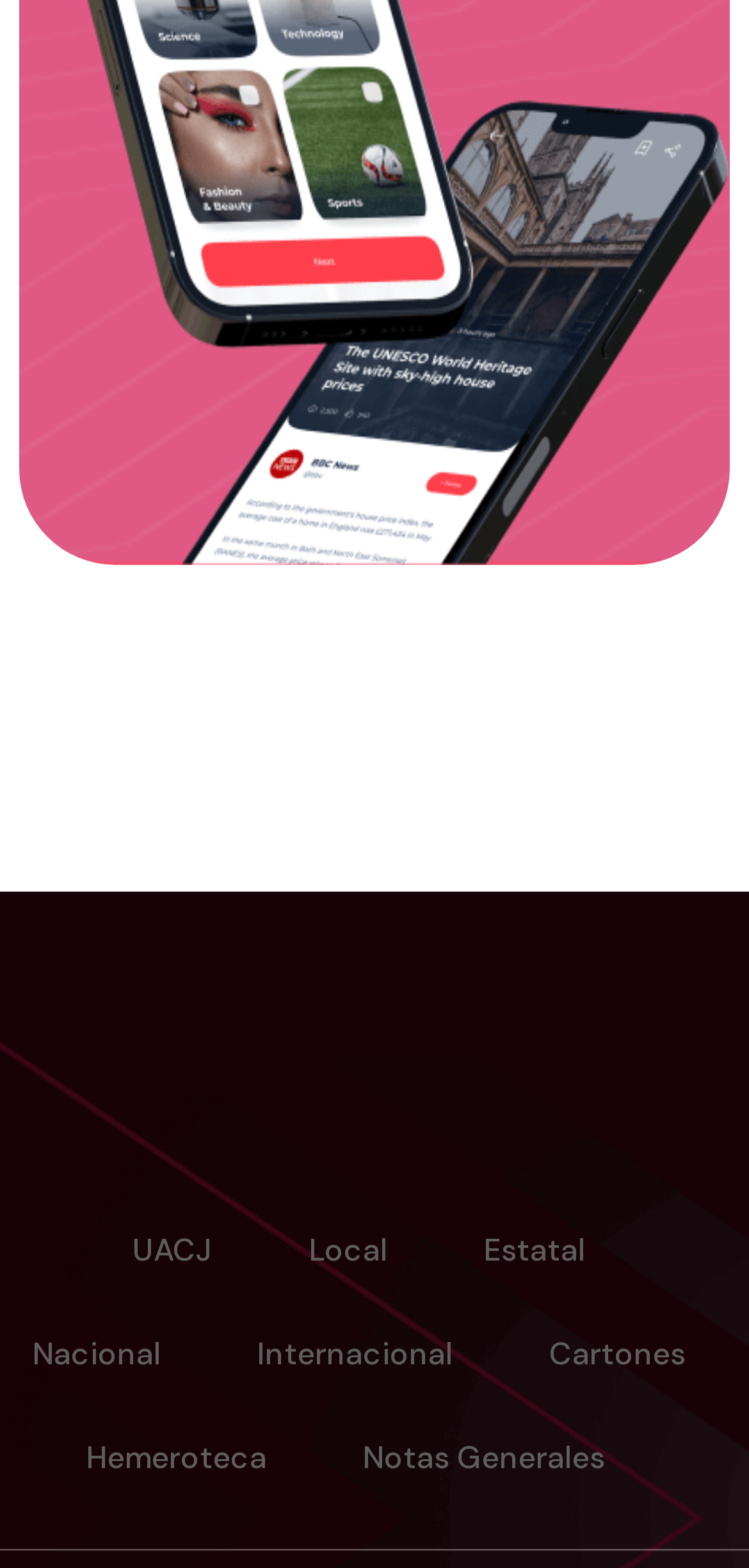Locate the bounding box coordinates of the element's region that should be clicked to carry out the following instruction: "click on UACJ link". The coordinates need to be four float numbers between 0 and 1, i.e., [left, top, right, bottom].

[0.177, 0.783, 0.326, 0.812]